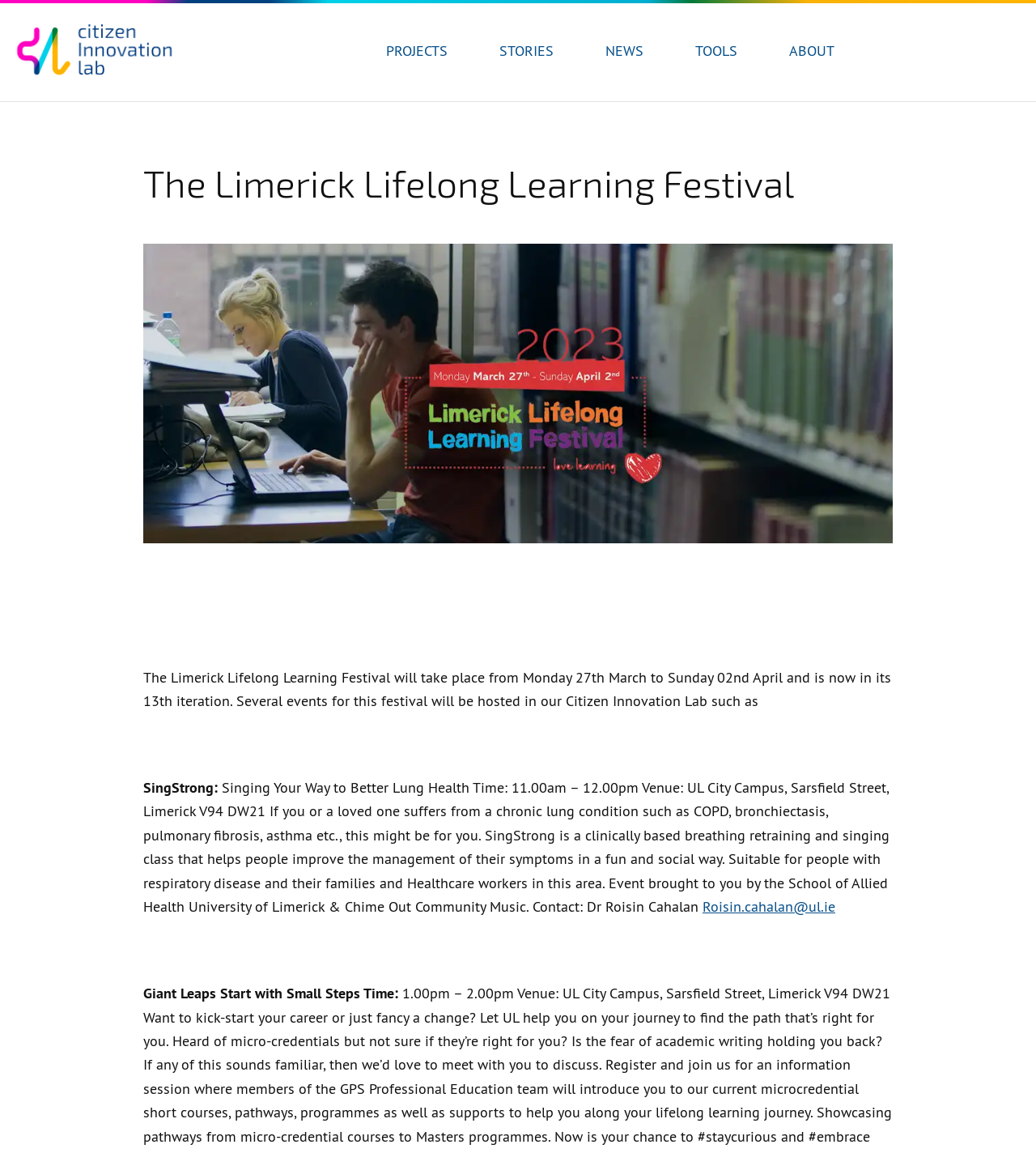Identify the bounding box for the given UI element using the description provided. Coordinates should be in the format (top-left x, top-left y, bottom-right x, bottom-right y) and must be between 0 and 1. Here is the description: News

[0.578, 0.028, 0.628, 0.06]